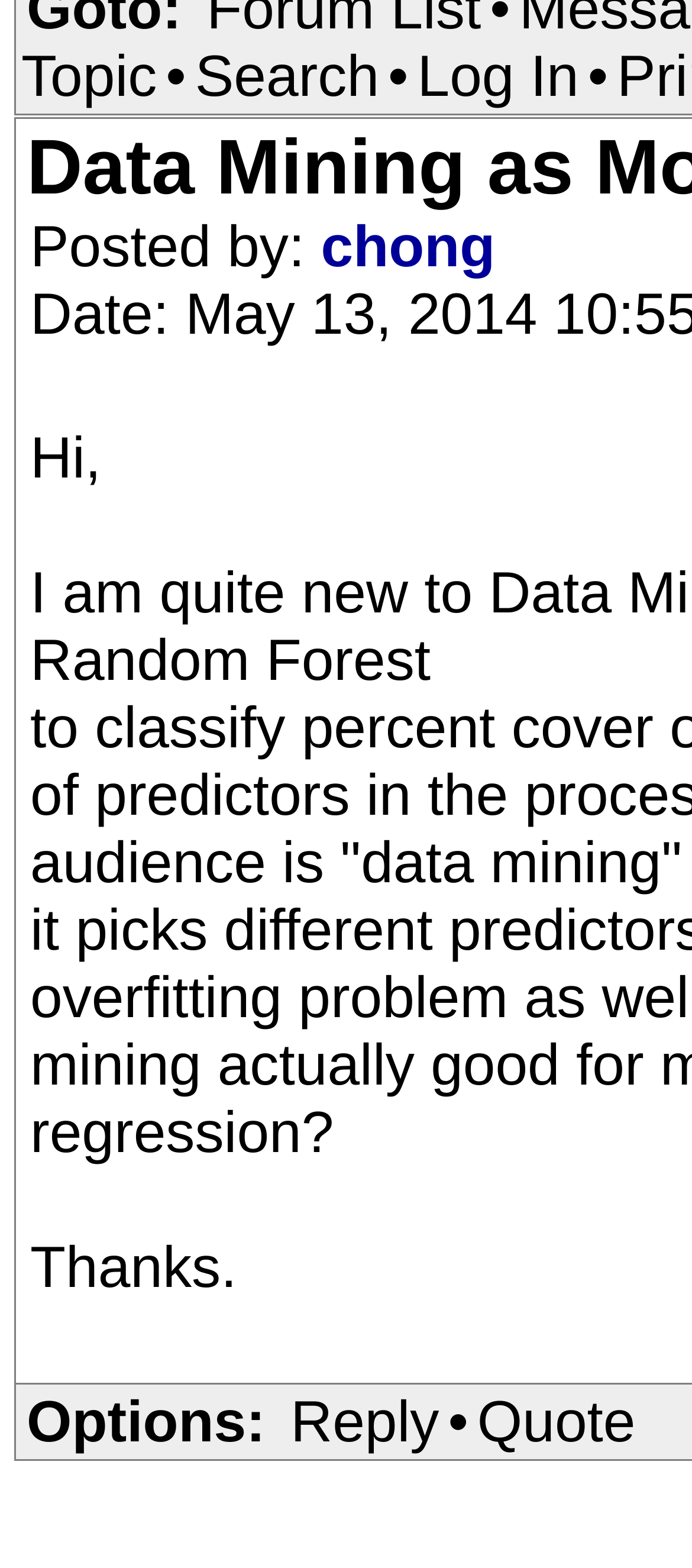Answer this question in one word or a short phrase: What is the first link on the top?

Search